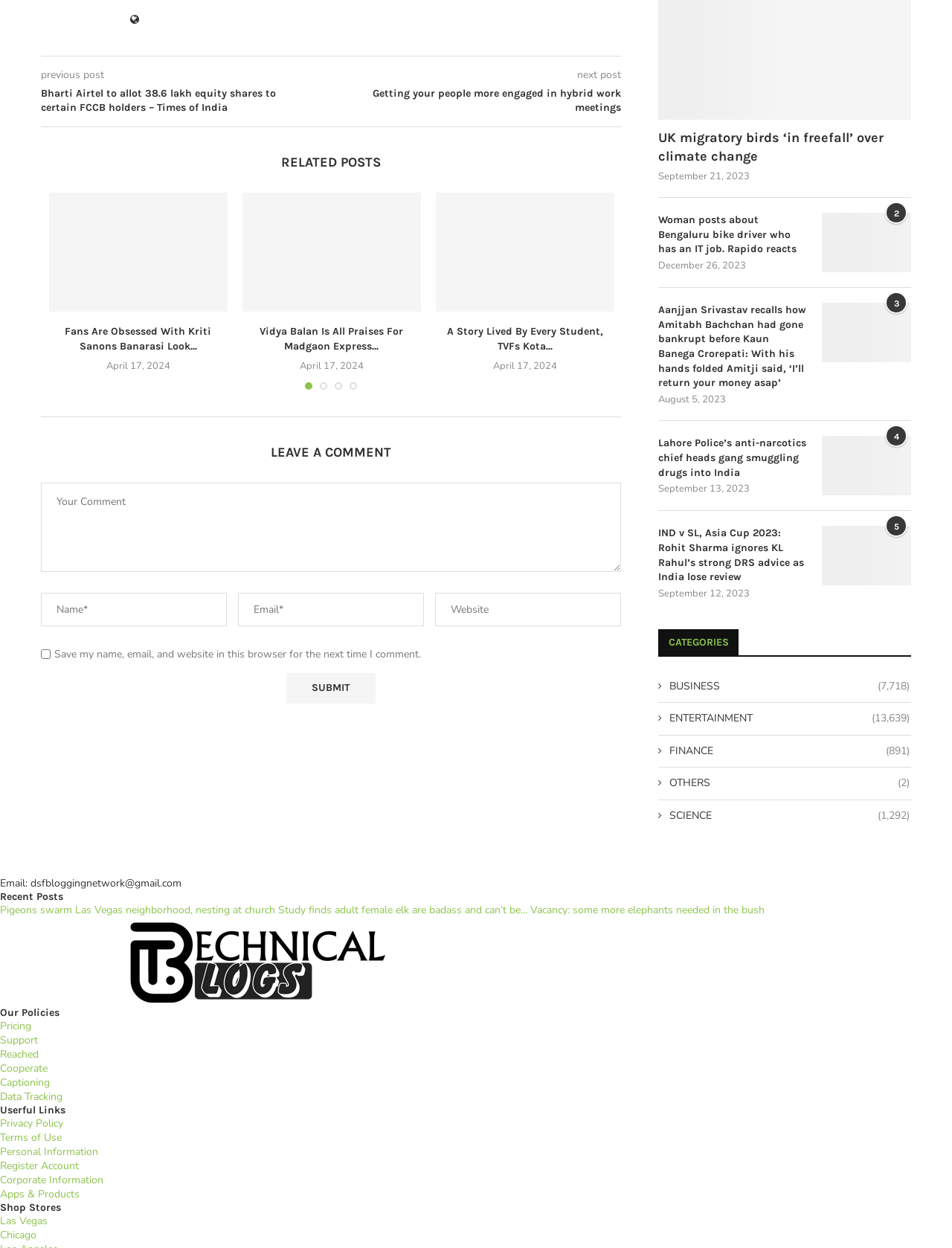Given the element description: "name="submit" value="Submit"", predict the bounding box coordinates of the UI element it refers to, using four float numbers between 0 and 1, i.e., [left, top, right, bottom].

[0.301, 0.539, 0.395, 0.563]